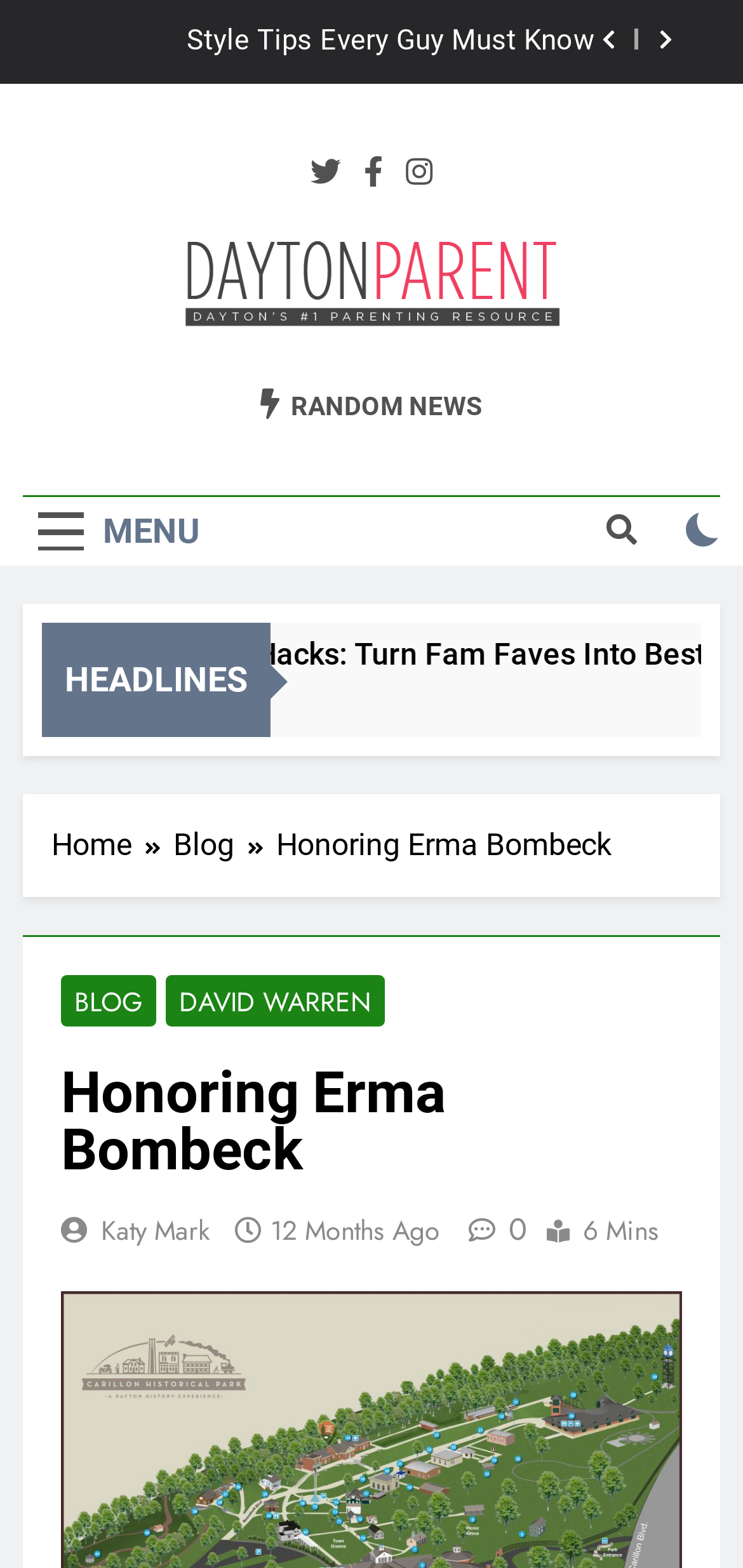What is the author of the blog post? Based on the image, give a response in one word or a short phrase.

David Warren